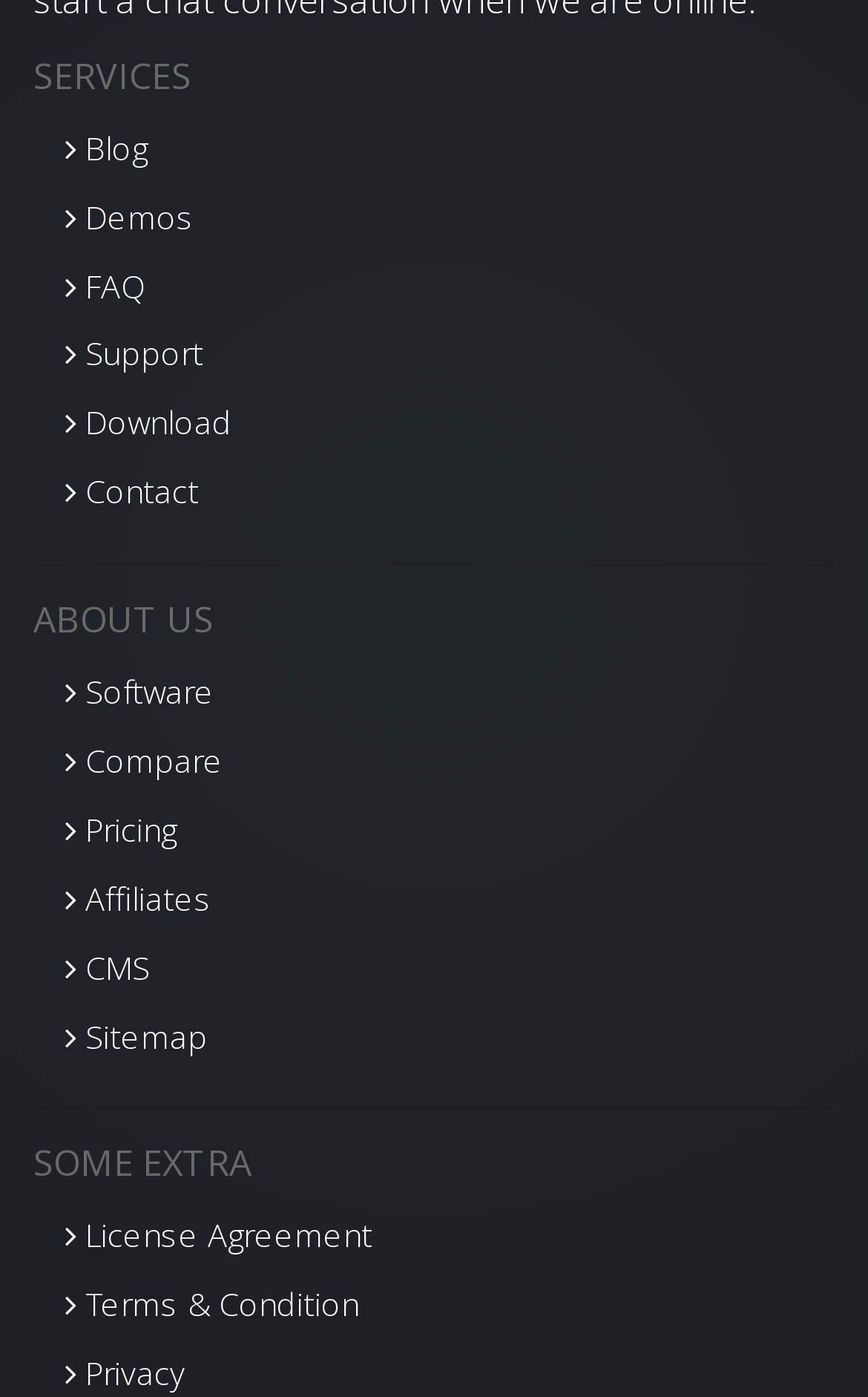Highlight the bounding box of the UI element that corresponds to this description: "License Agreement".

[0.038, 0.861, 0.962, 0.91]